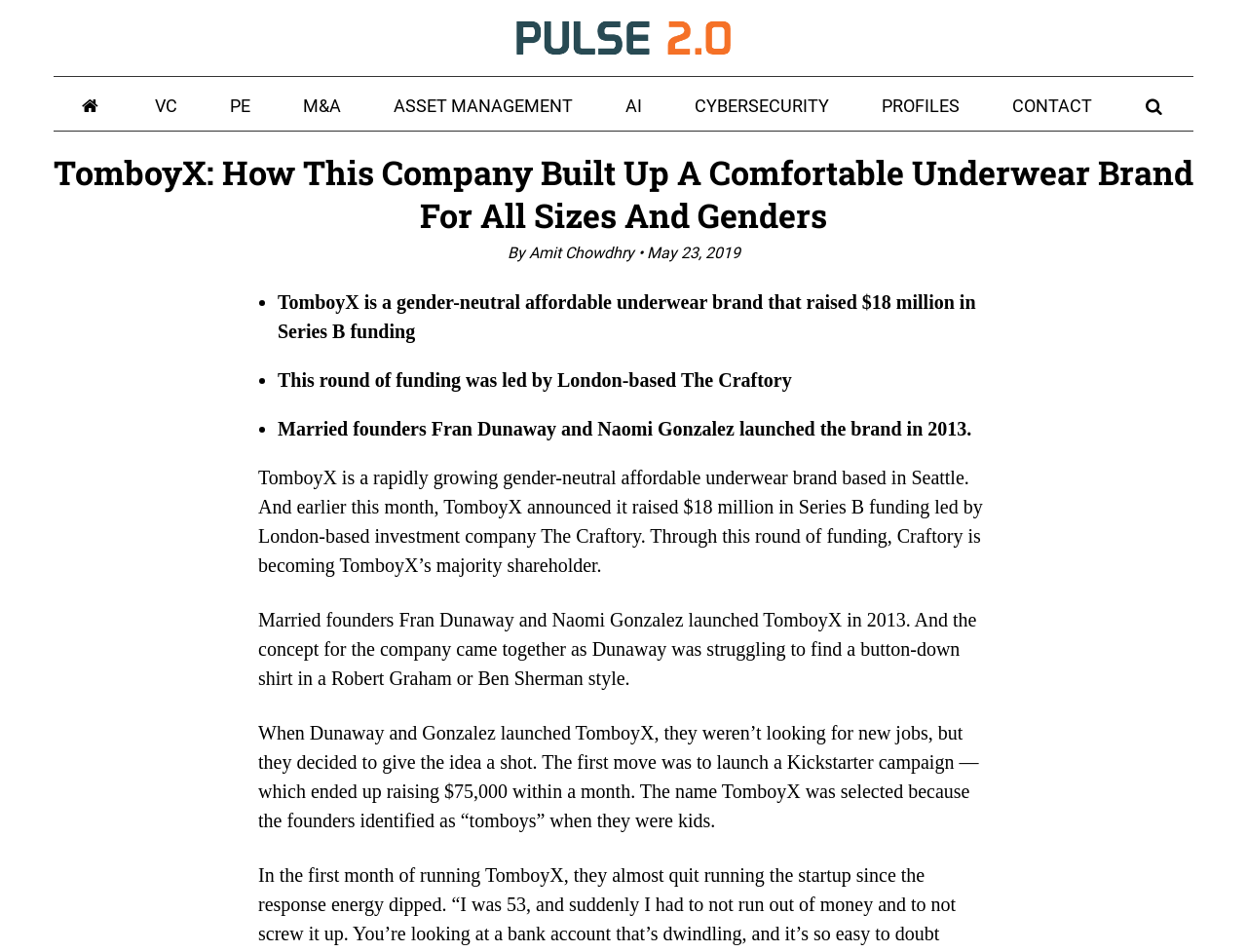Look at the image and answer the question in detail:
How much did TomboyX raise in Series B funding?

According to the webpage content, TomboyX raised $18 million in Series B funding led by London-based The Craftory. This information is obtained from the StaticText element with OCR text 'TomboyX is a gender-neutral affordable underwear brand that raised $18 million in Series B funding'.